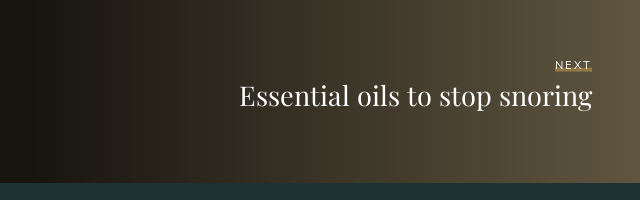Provide a thorough description of the contents of the image.

This image features a bold and elegant heading that reads "Essential oils to stop snoring," positioned against a gradient background that transitions from dark to a lighter tone, suggesting a calming ambiance. The word "NEXT" is subtly included on the right, indicating it serves as a link to further content on the topic of essential oils. The design is minimalist yet sophisticated, aligning with themes of wellness and natural remedies. This visual invites viewers to explore solutions for snoring, suggesting a focus on holistic lifestyle improvements.